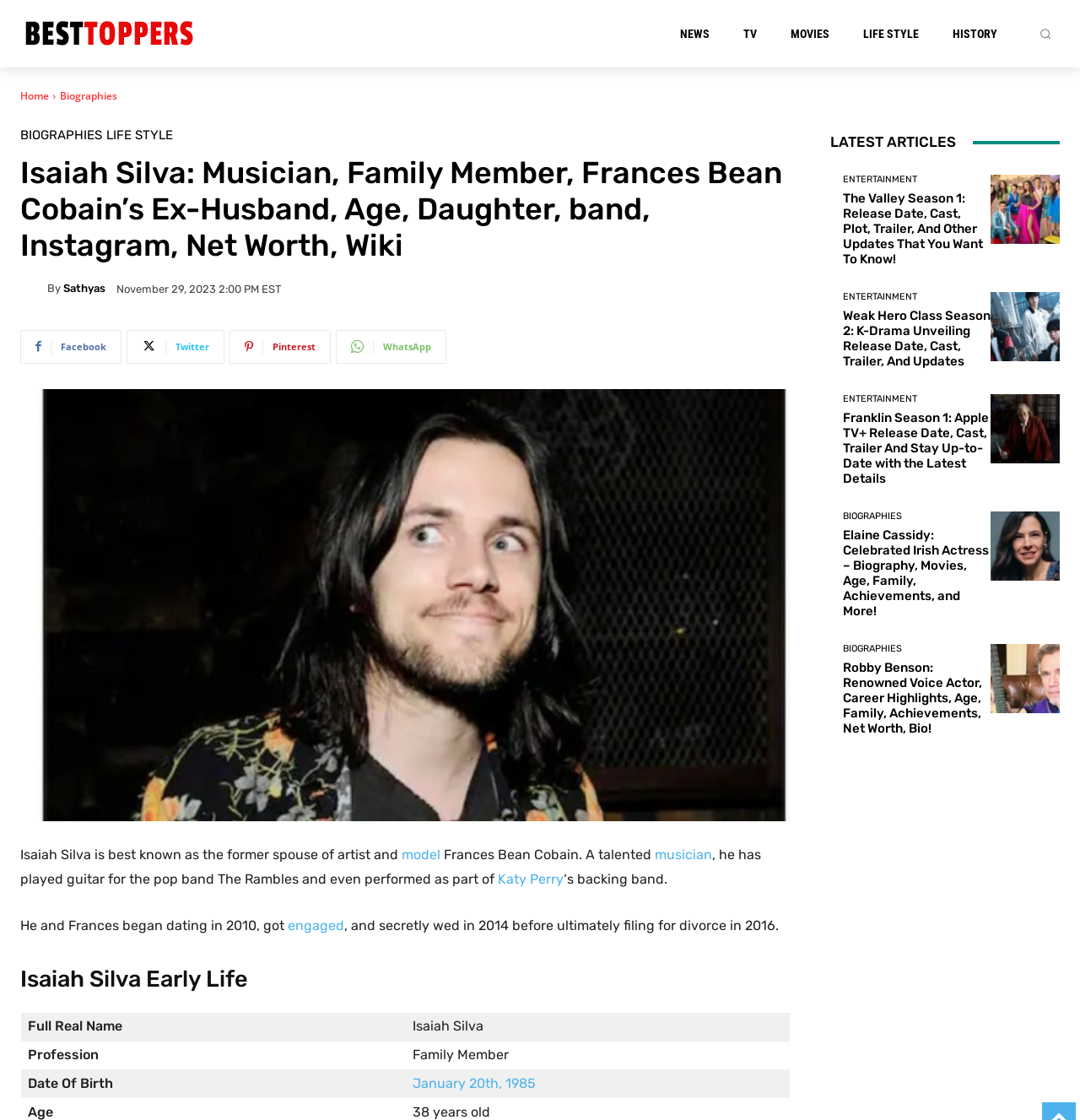Provide a brief response using a word or short phrase to this question:
What is the profession of Isaiah Silva?

Musician